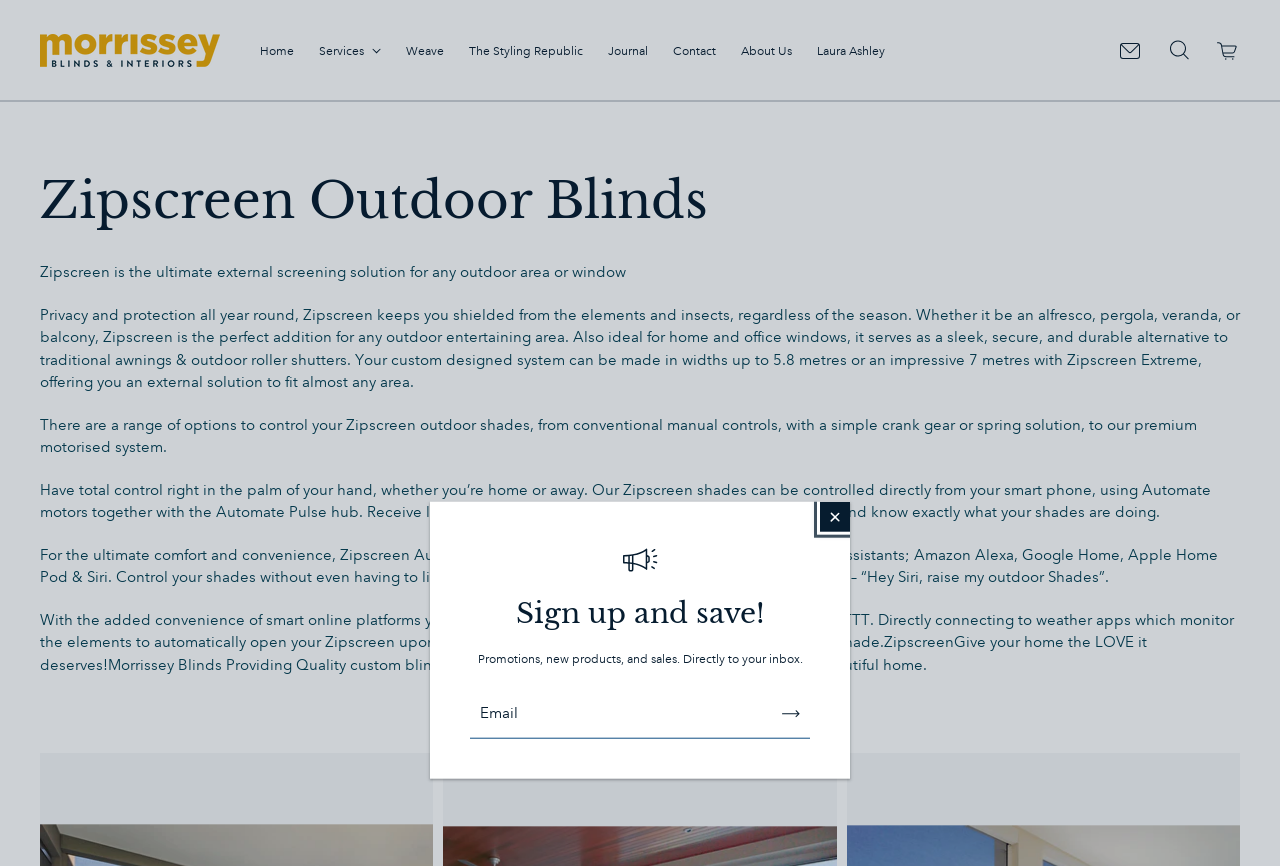Determine the bounding box coordinates of the region to click in order to accomplish the following instruction: "Search for something". Provide the coordinates as four float numbers between 0 and 1, specifically [left, top, right, bottom].

[0.912, 0.044, 0.93, 0.072]